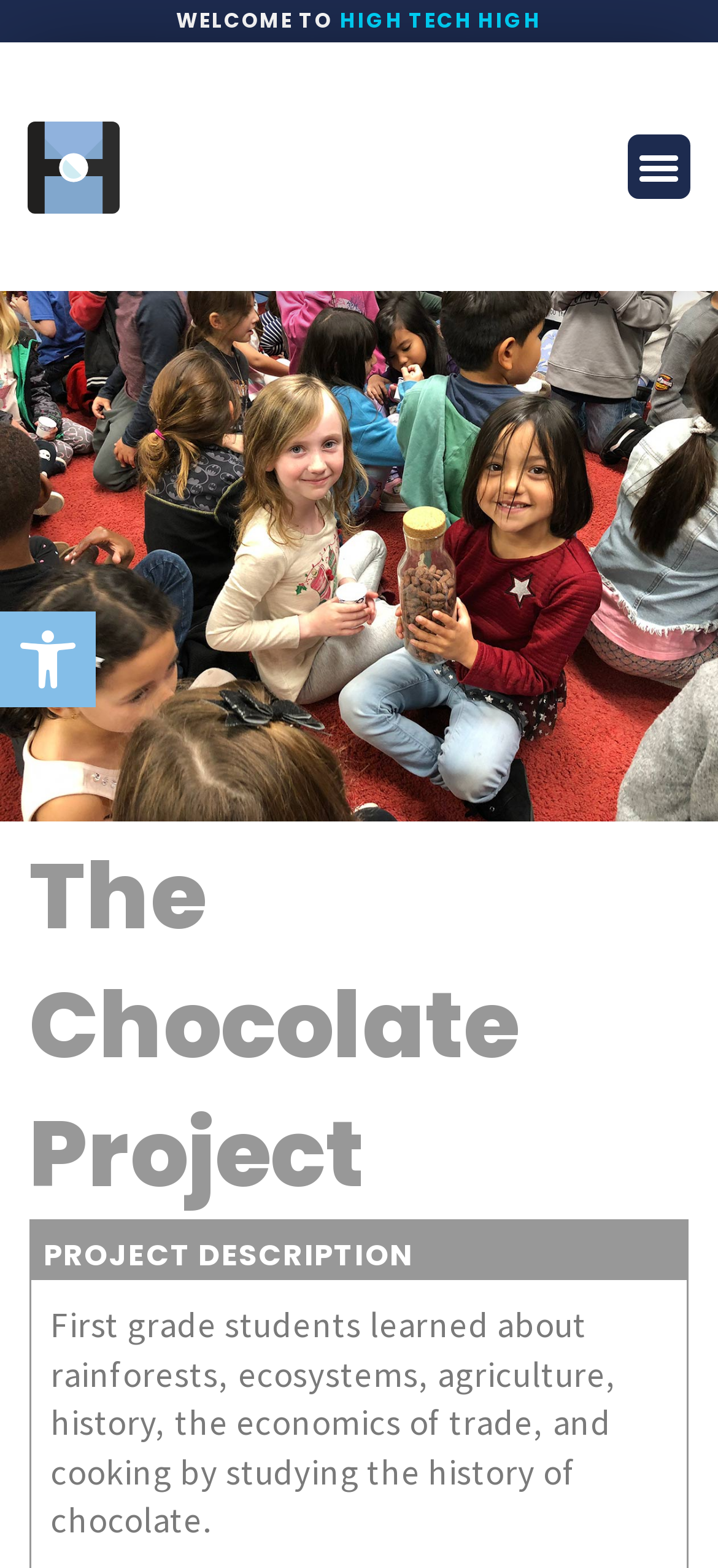Given the description: "alt="1_HTH-Favicon.svg" title="1_HTH-Favicon.svg"", determine the bounding box coordinates of the UI element. The coordinates should be formatted as four float numbers between 0 and 1, [left, top, right, bottom].

[0.038, 0.077, 0.167, 0.136]